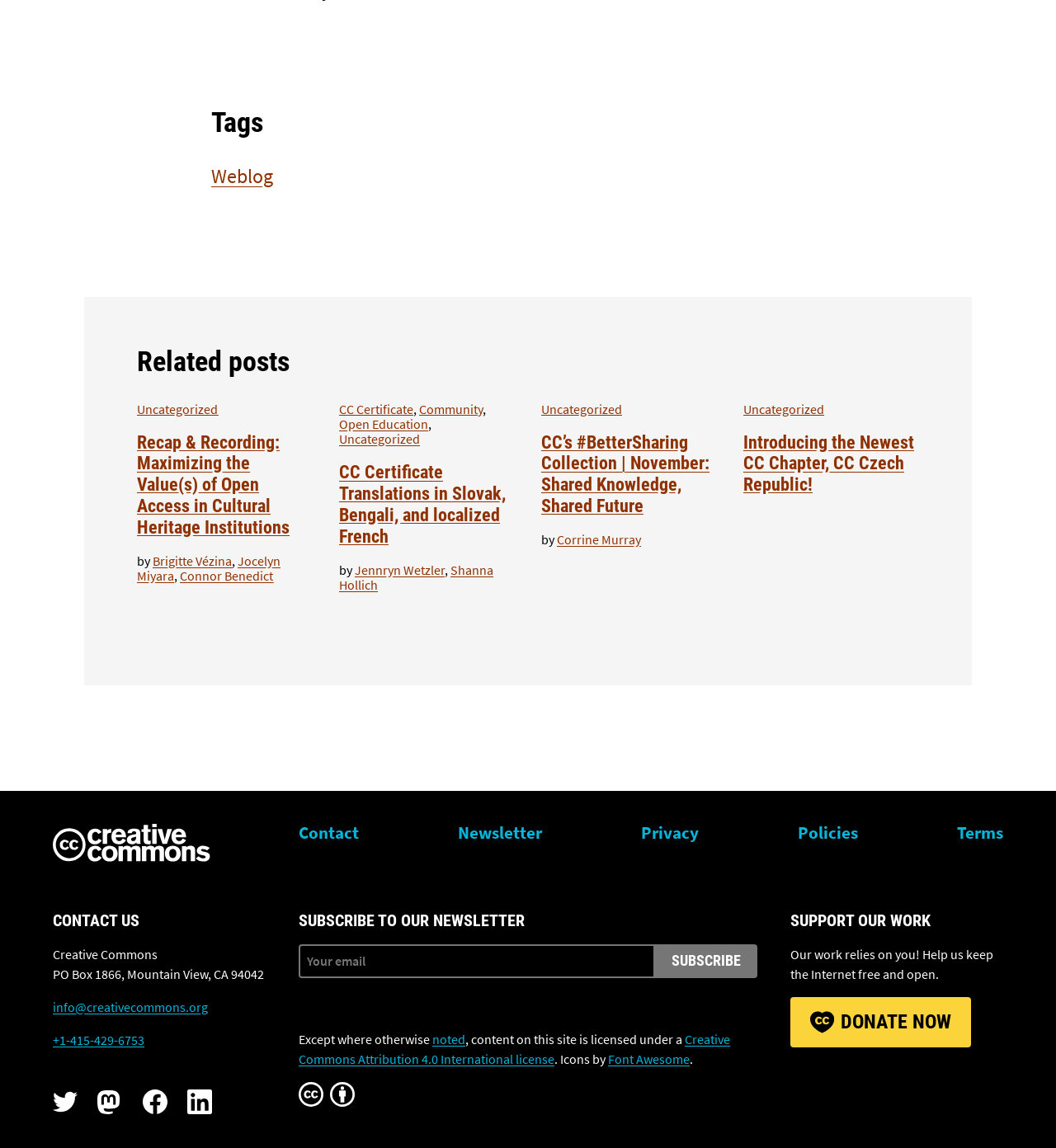Bounding box coordinates must be specified in the format (top-left x, top-left y, bottom-right x, bottom-right y). All values should be floating point numbers between 0 and 1. What are the bounding box coordinates of the UI element described as: Newsletter

[0.434, 0.716, 0.513, 0.735]